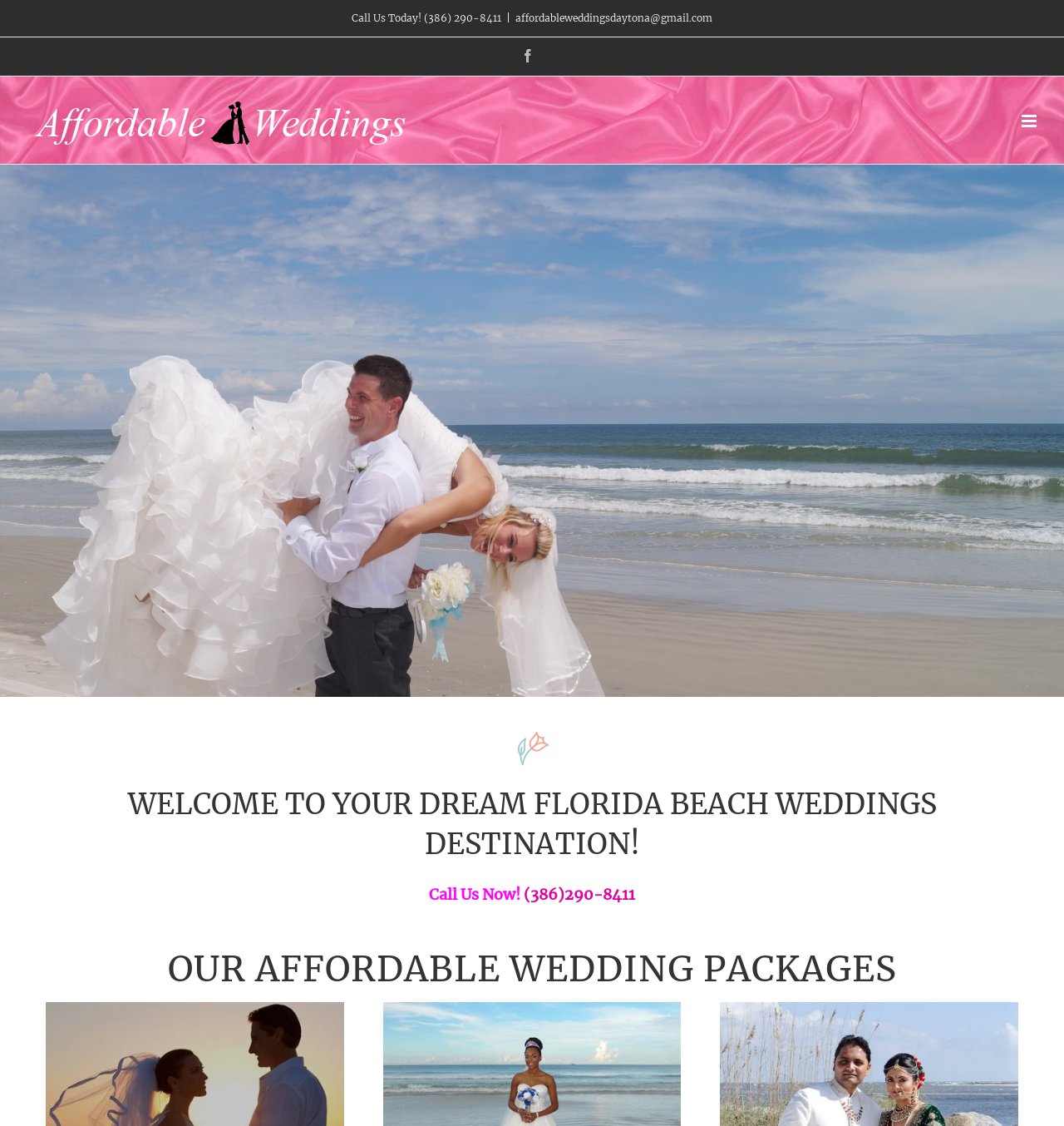Provide a thorough description of the webpage you see.

The webpage is a wedding planning website, specifically focused on beach weddings in Daytona Beach, Florida. At the top left of the page, there is a logo of "Affordable Weddings" accompanied by a link to the logo. To the right of the logo, there is a call-to-action section with a "Call Us Today!" message, a phone number, and an email address. Below the phone number, there is a Facebook icon link.

The main content of the page is divided into sections. The first section is a heading that reads "WELCOME TO YOUR DREAM FLORIDA BEACH WEDDINGS DESTINATION!" in a prominent font. Below this heading, there is another heading that reiterates the call-to-action message with a phone number. The phone number is also a clickable link.

The next section is titled "OUR AFFORDABLE WEDDING PACKAGES" and is accompanied by three links, each representing a different wedding package. The links are labeled with numbers and image names, suggesting that they may lead to more information about each package.

At the bottom right of the page, there is a "Go to Top" link, which allows users to quickly navigate back to the top of the page. There is also a toggle button for the mobile menu, which is not expanded by default.

Throughout the page, there are a total of four images, including the logo, a Facebook icon, and two images that are part of the wedding package links. The overall layout of the page is clean and easy to navigate, with clear headings and concise text.